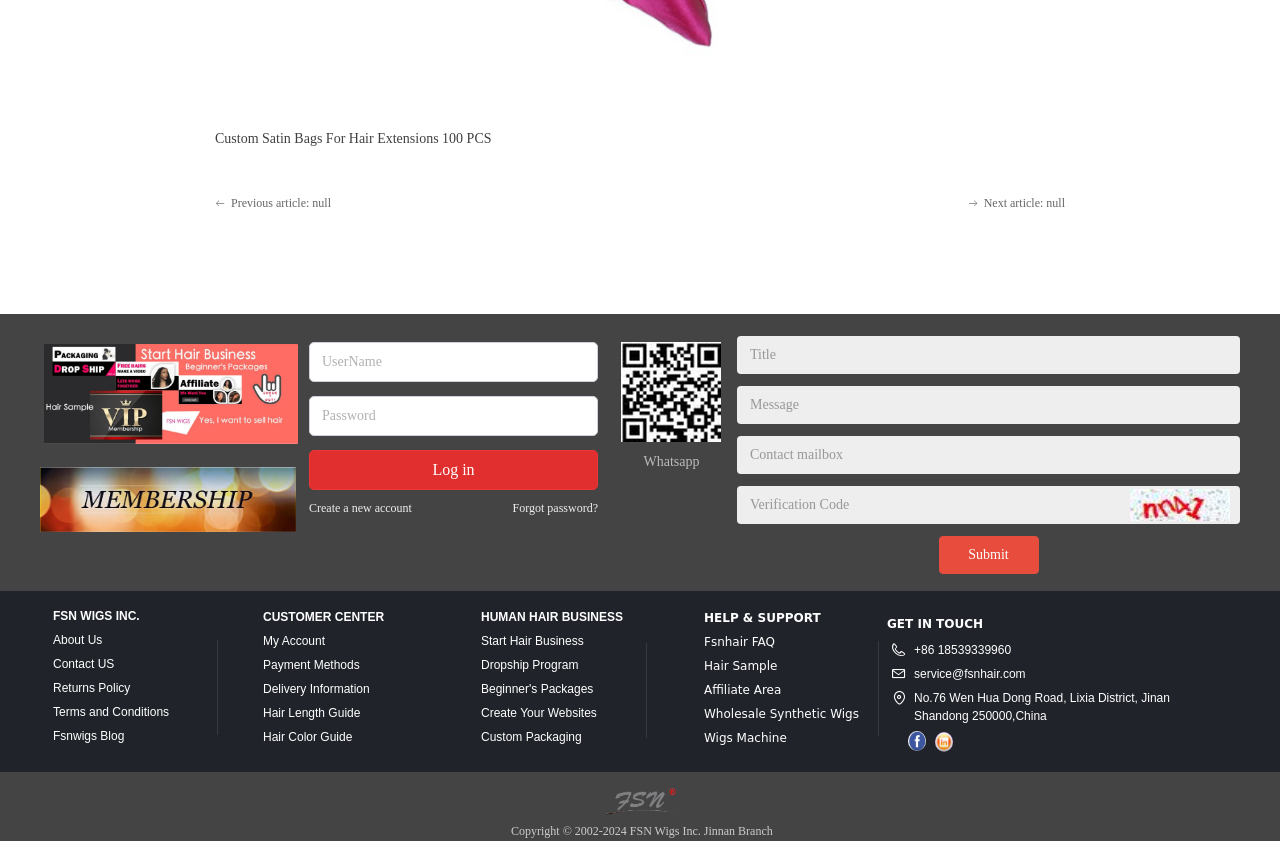Please determine the bounding box coordinates of the element's region to click for the following instruction: "Enter your title in the text box".

[0.586, 0.401, 0.959, 0.444]